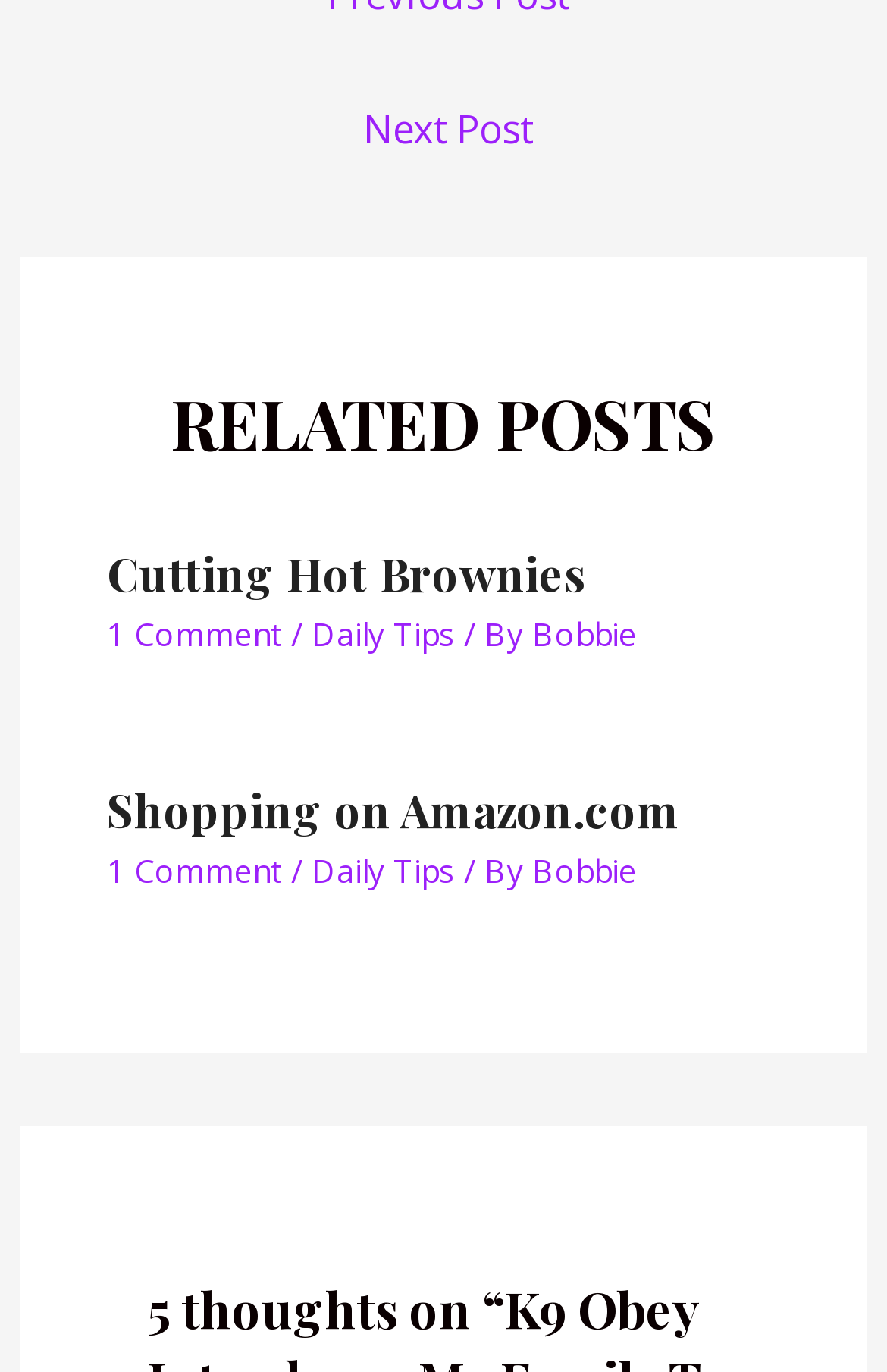Please analyze the image and provide a thorough answer to the question:
What is the text between the title and the category of the first related post?

I found the text between the title and the category of the first related post by examining the header element with ID 518. Within this element, there is a static text element with ID 685, which contains the text '/'.